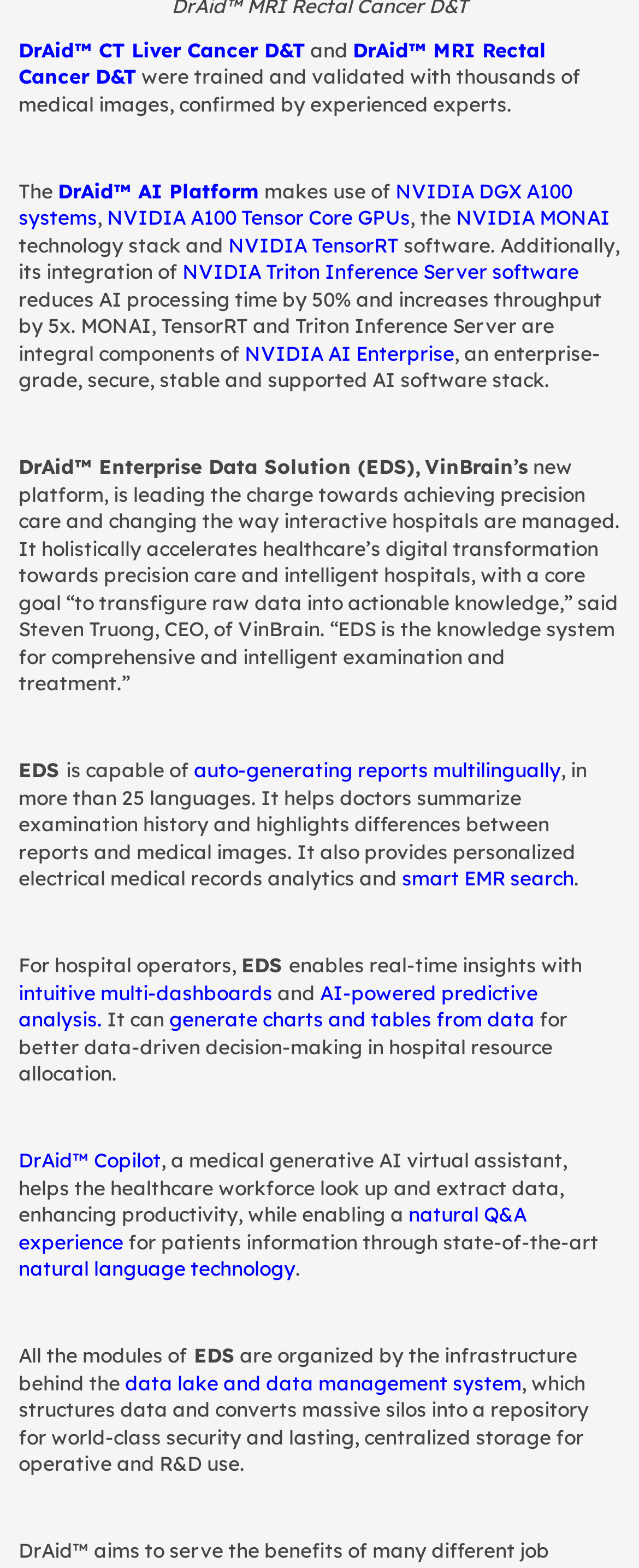Based on the element description "or Core", predict the bounding box coordinates of the UI element.

[0.444, 0.131, 0.552, 0.147]